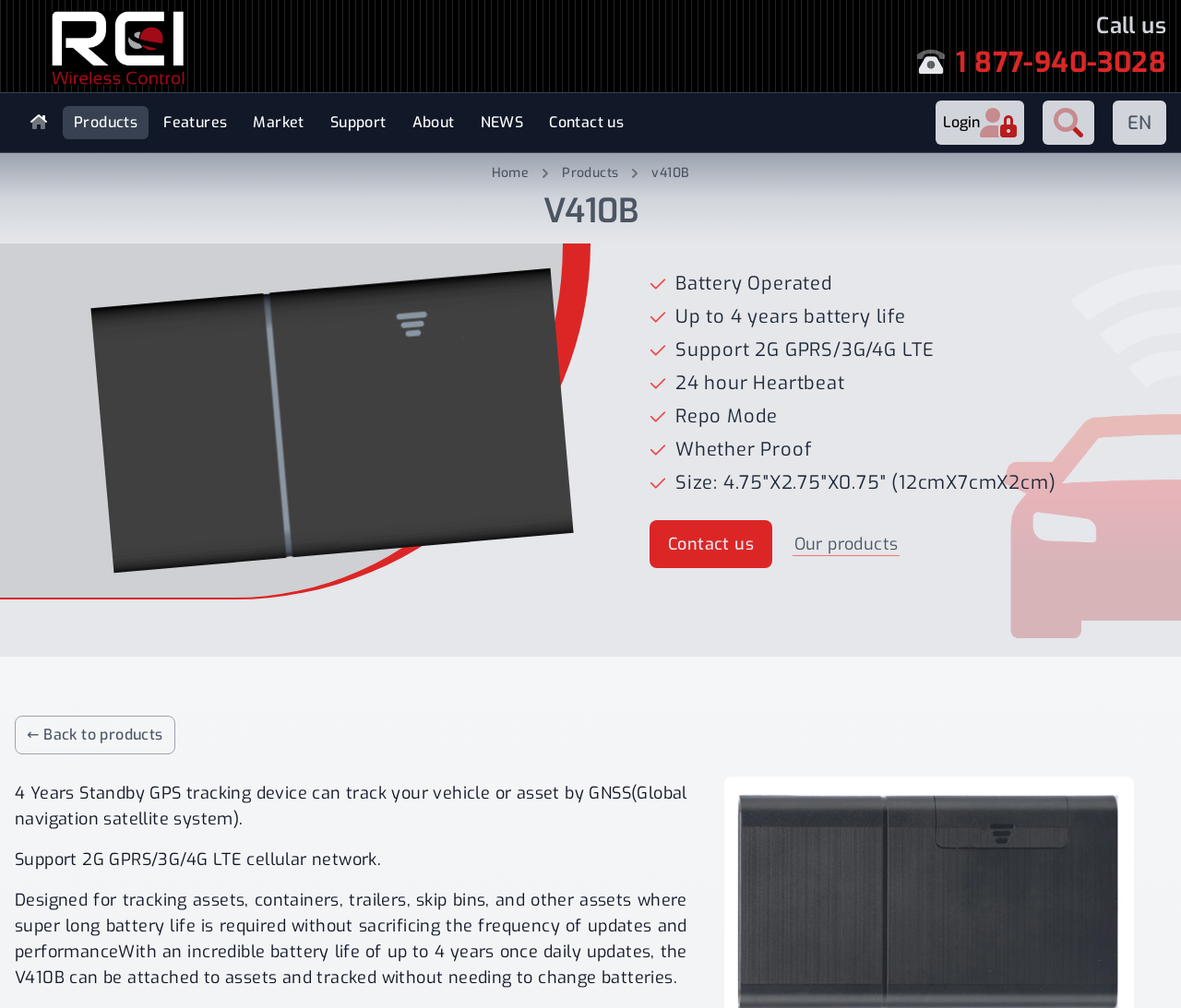Respond to the following question using a concise word or phrase: 
What is the logo of RCI wireless control?

RCI wireless control logo